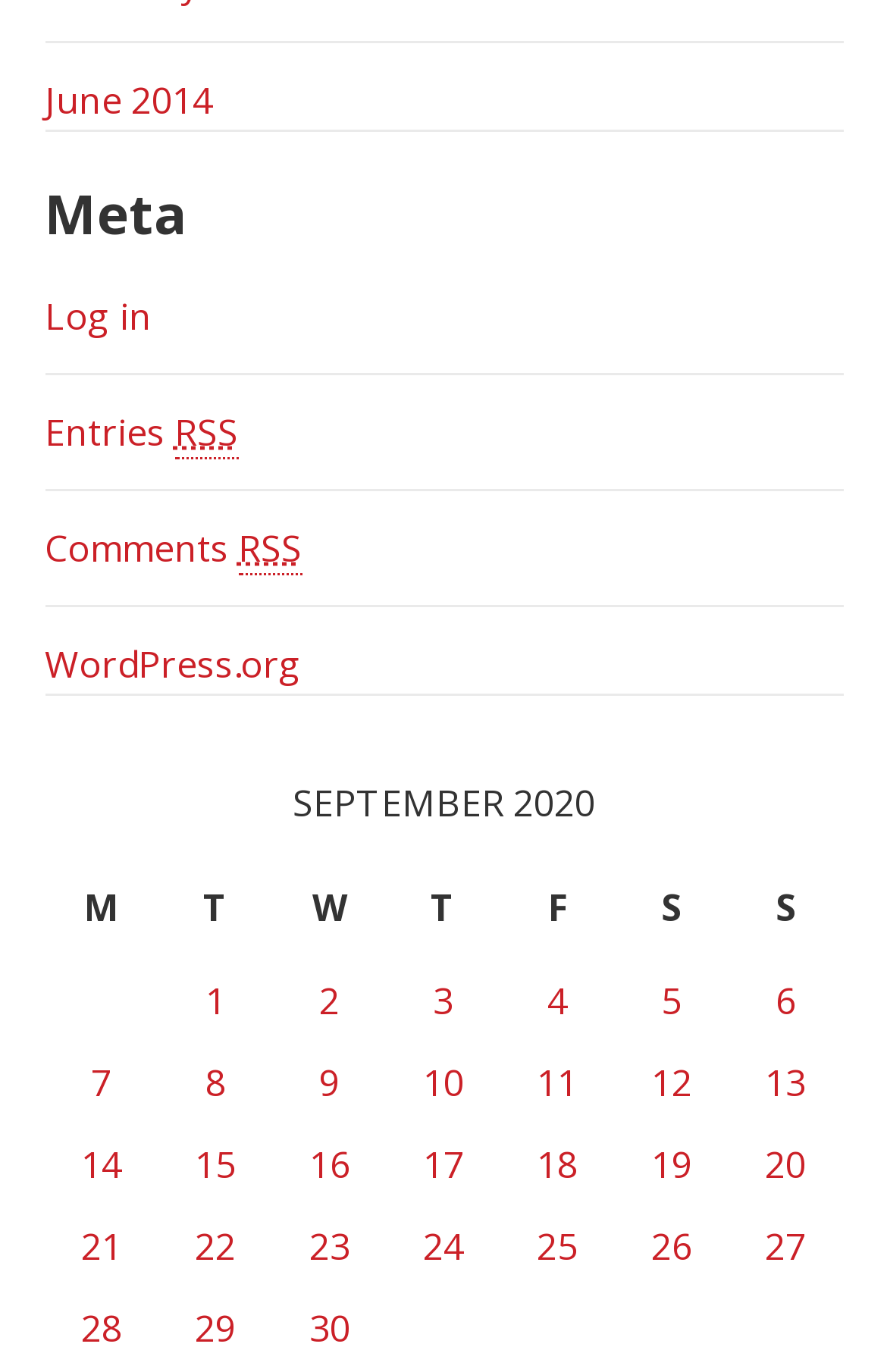Identify the bounding box coordinates of the element to click to follow this instruction: 'Log in'. Ensure the coordinates are four float values between 0 and 1, provided as [left, top, right, bottom].

[0.05, 0.212, 0.171, 0.249]